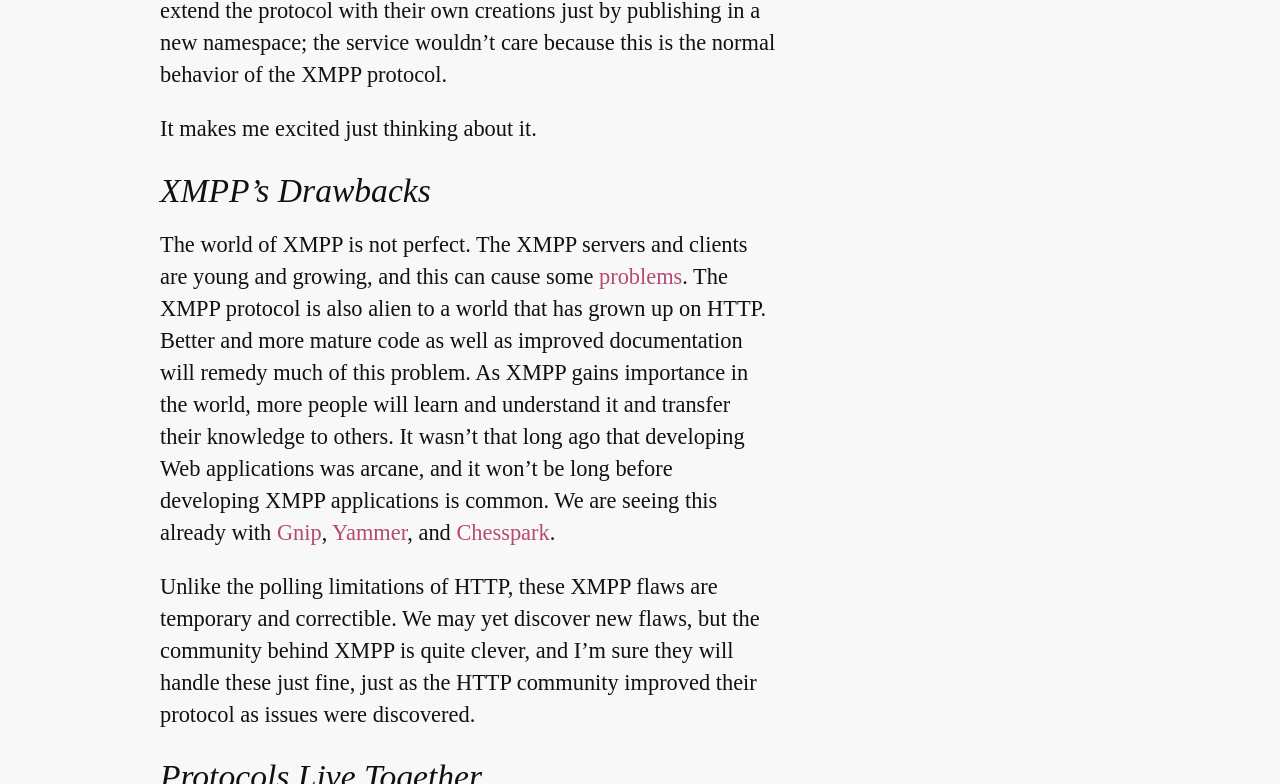Answer the following query concisely with a single word or phrase:
What is the author's tone towards XMPP?

Positive